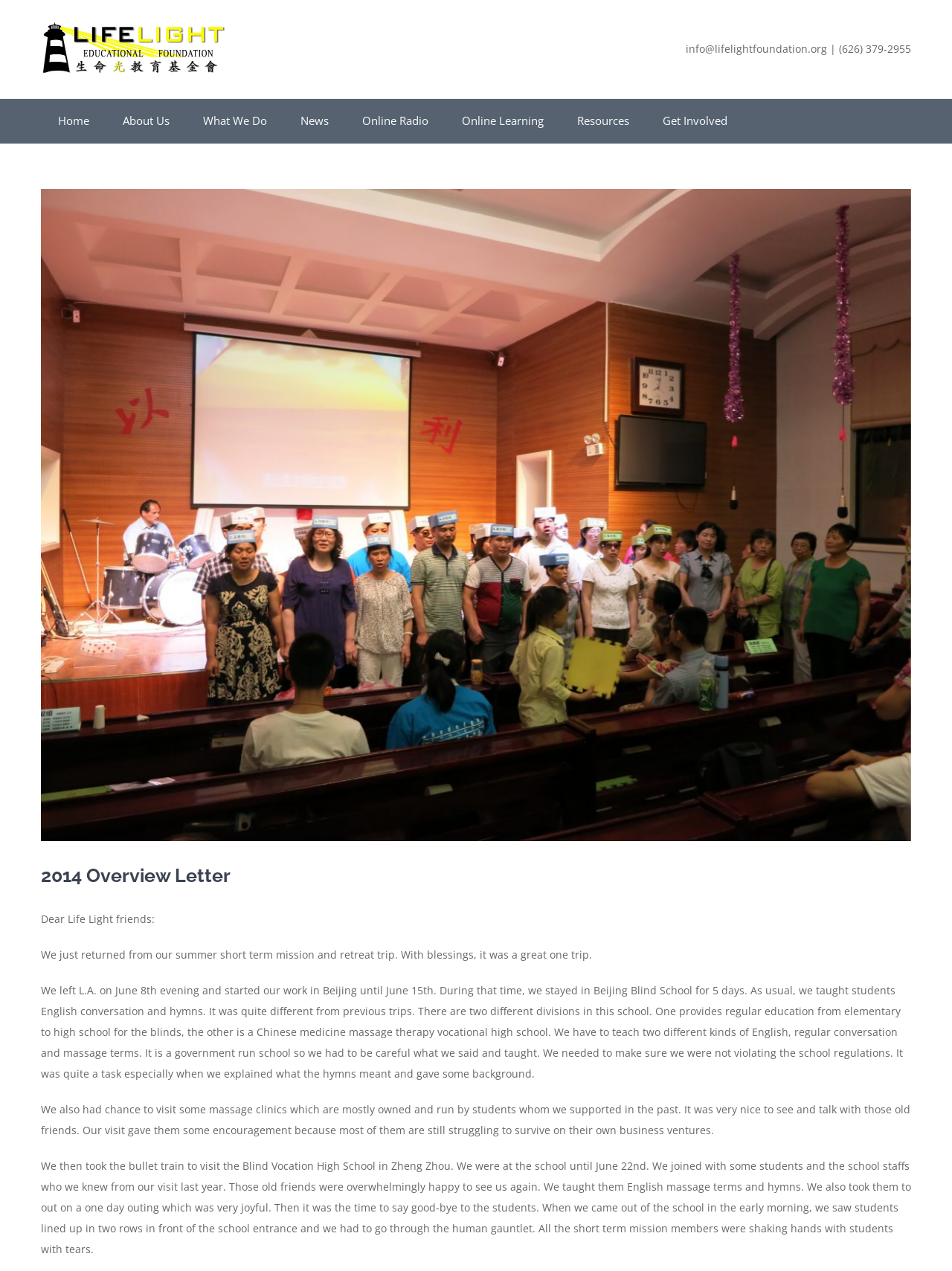Find the UI element described as: "Go to Top" and predict its bounding box coordinates. Ensure the coordinates are four float numbers between 0 and 1, [left, top, right, bottom].

[0.904, 0.728, 0.941, 0.749]